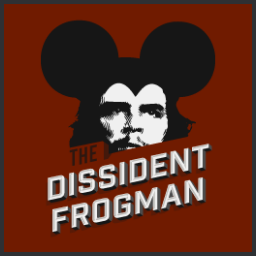Describe all the important aspects and features visible in the image.

The image features a stylized avatar known as "the dissident frogman." This design incorporates a play on iconic imagery, merging a recognizable character silhouette with a conceptual twist. At the center, a figure resembling Che Guevara's face is depicted, adorned with distinctive mouse ears that evoke a sense of pop culture juxtaposition. Below this striking graphic, the bold text "THE DISSIDENT FROGMAN" stands out, prominently layered in a dramatic font against a rich, contrasting backdrop. This blend of references suggests themes of rebellion and unexpected humor, embodying the playful yet provocative spirit often associated with the dissident frogman's online persona.